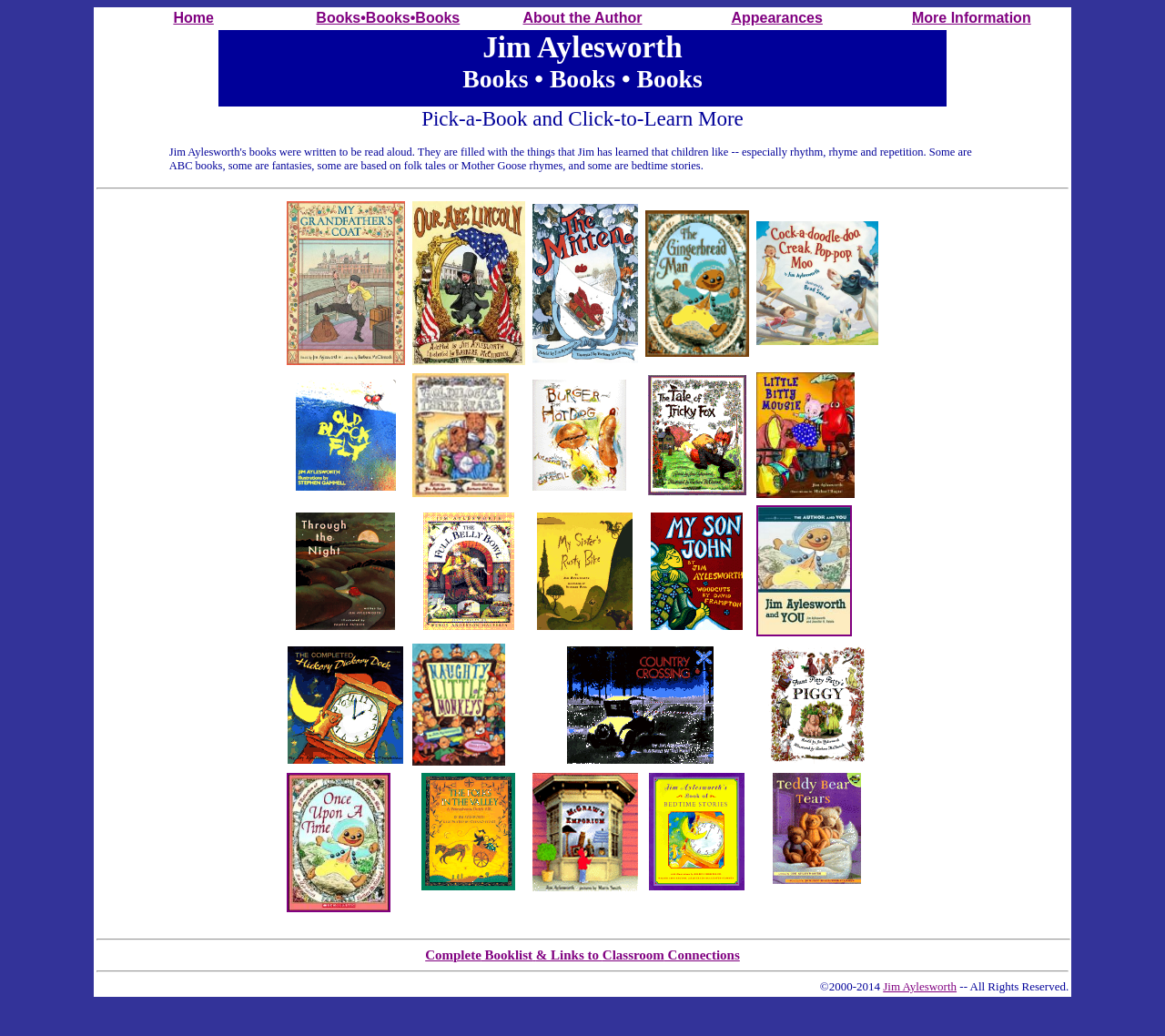How many books are listed on the webpage?
Using the information from the image, give a concise answer in one word or a short phrase.

8